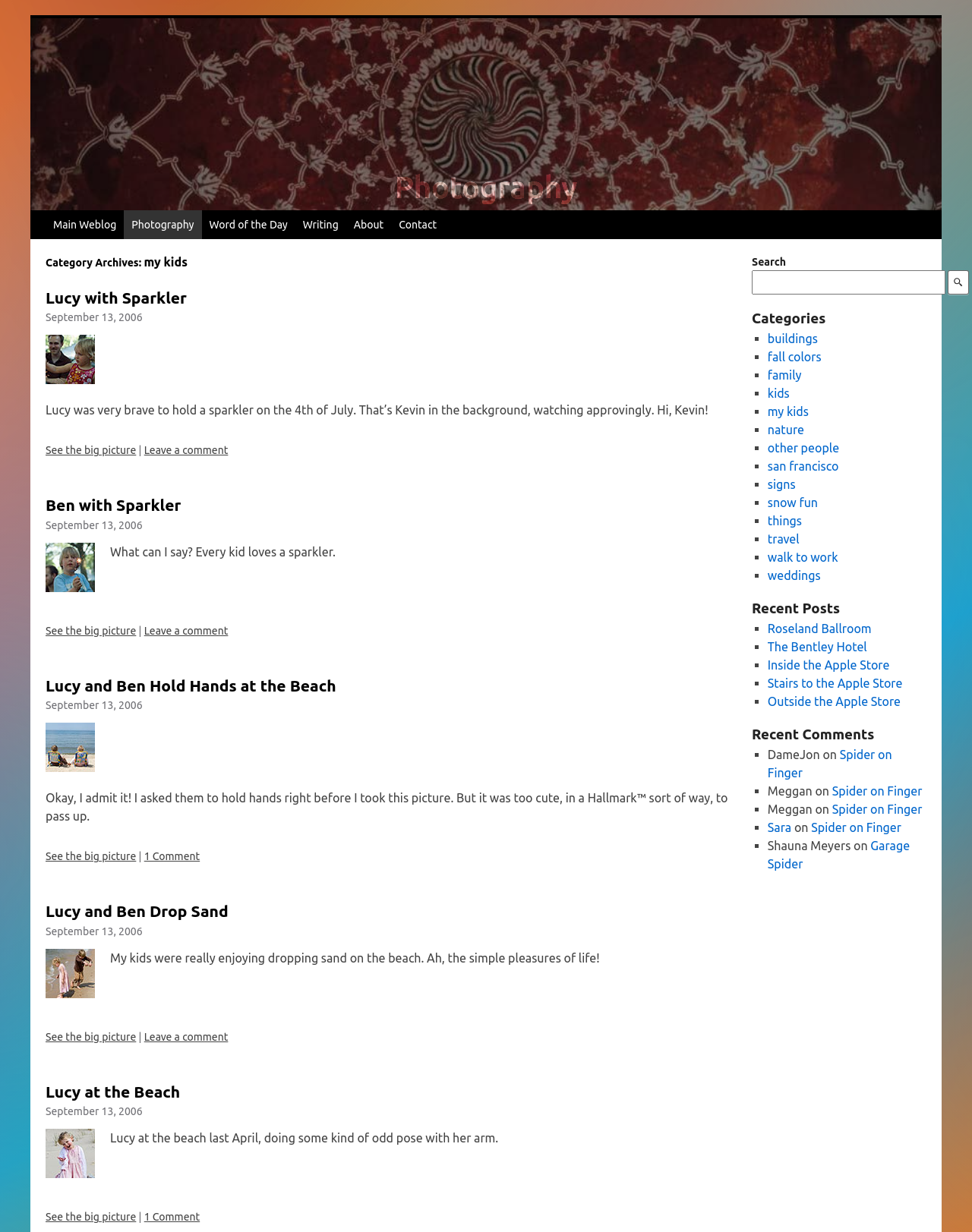Find the bounding box coordinates of the clickable area required to complete the following action: "Leave a comment on 'Lucy and Ben Hold Hands at the Beach'".

[0.148, 0.69, 0.206, 0.7]